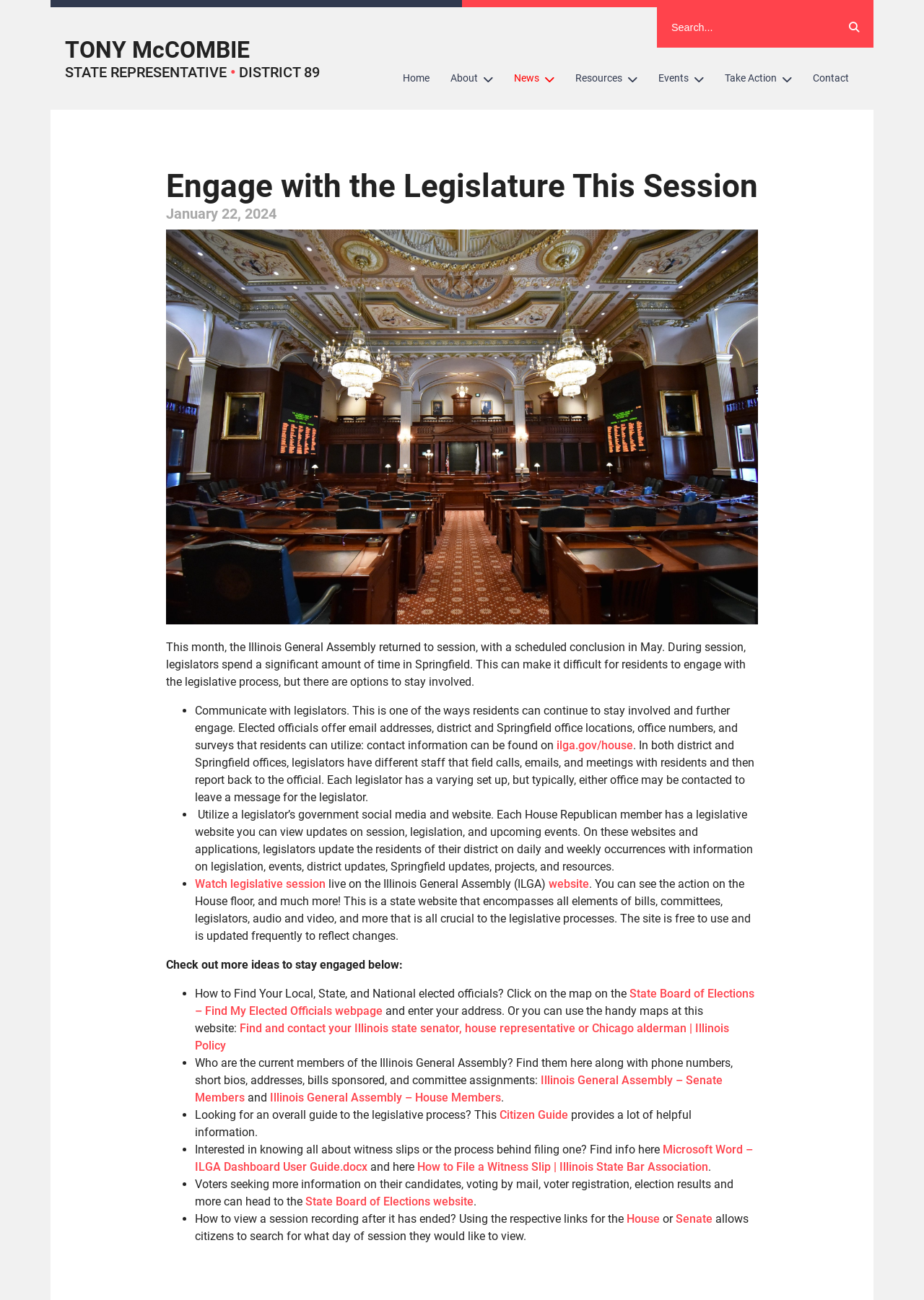Identify the text that serves as the heading for the webpage and generate it.

Engage with the Legislature This Session